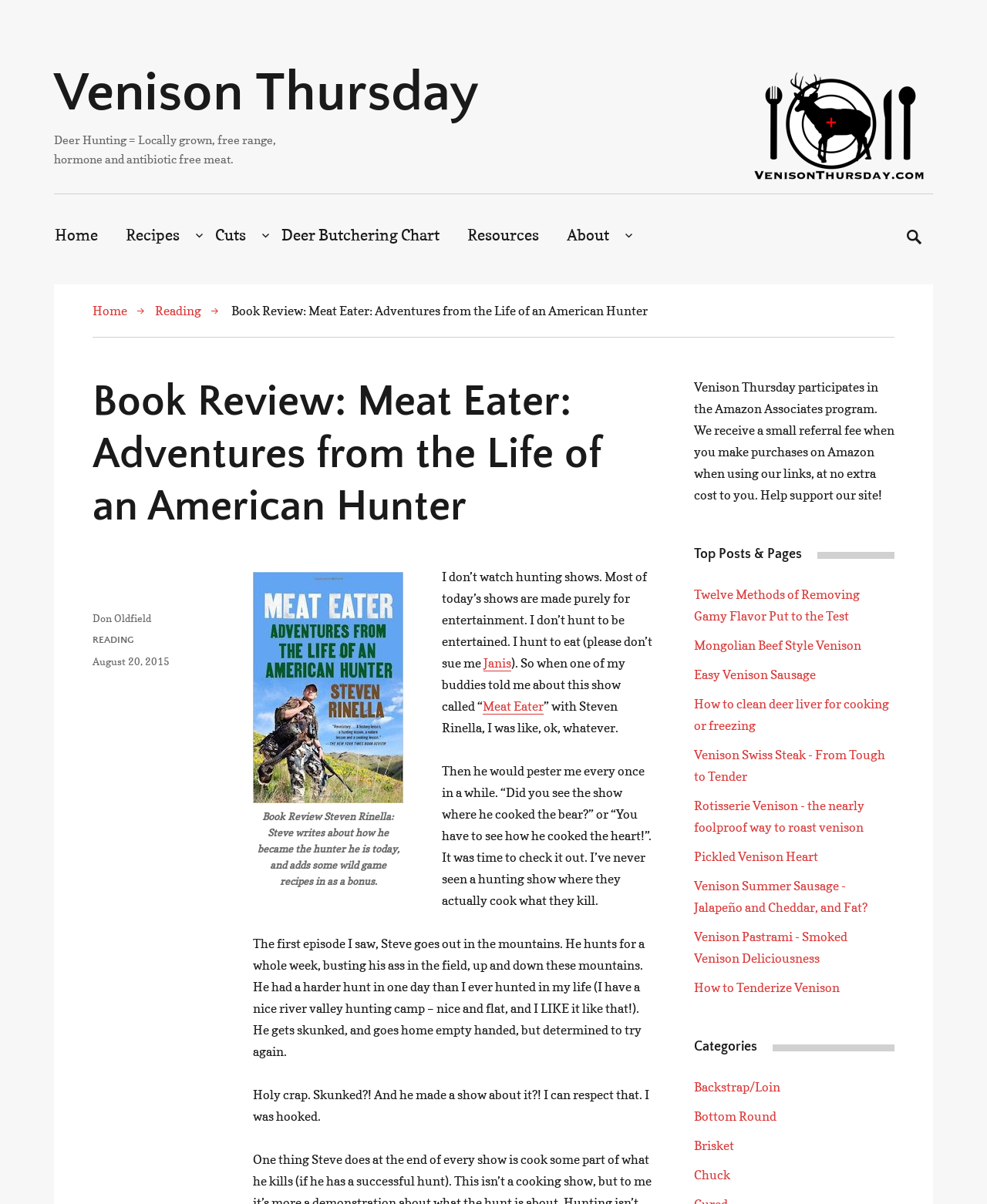Provide the bounding box coordinates of the section that needs to be clicked to accomplish the following instruction: "Visit the 'About' page."

[0.574, 0.187, 0.652, 0.204]